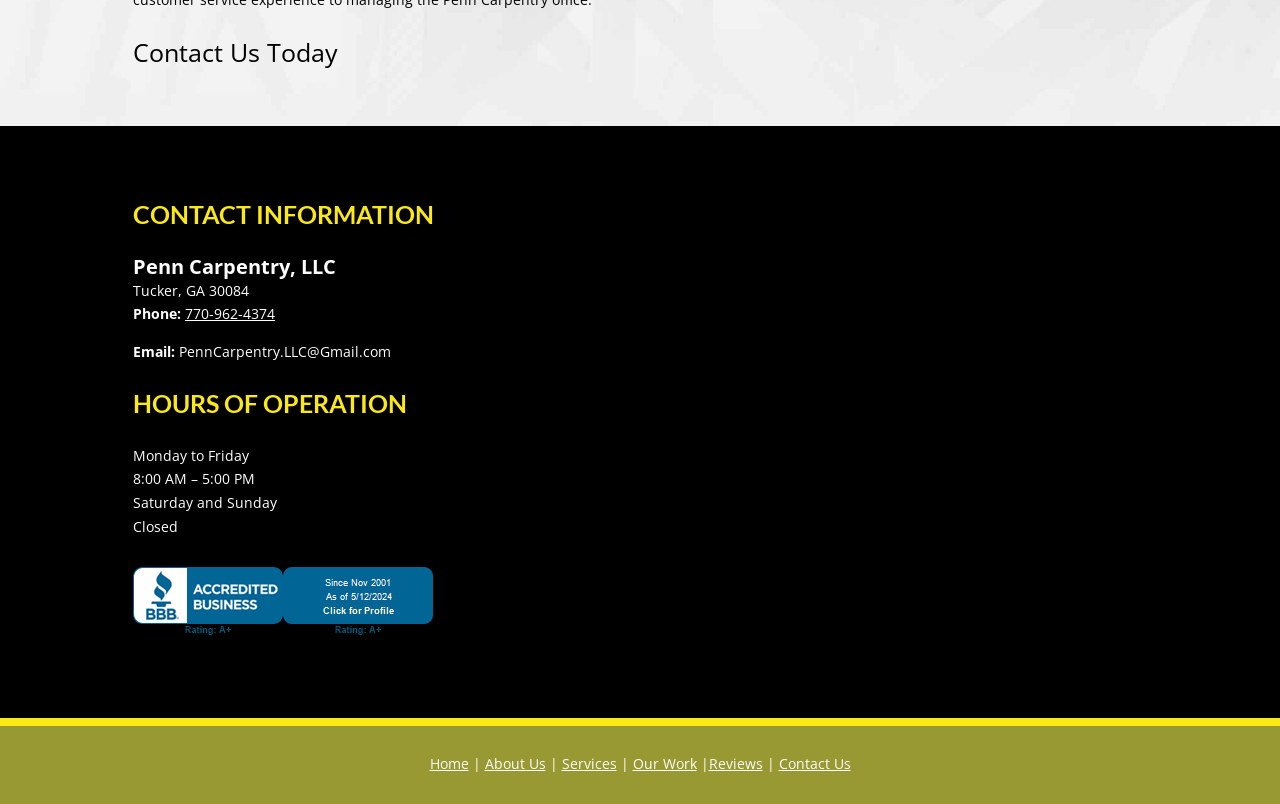Predict the bounding box coordinates for the UI element described as: "Contact Us". The coordinates should be four float numbers between 0 and 1, presented as [left, top, right, bottom].

[0.608, 0.938, 0.664, 0.961]